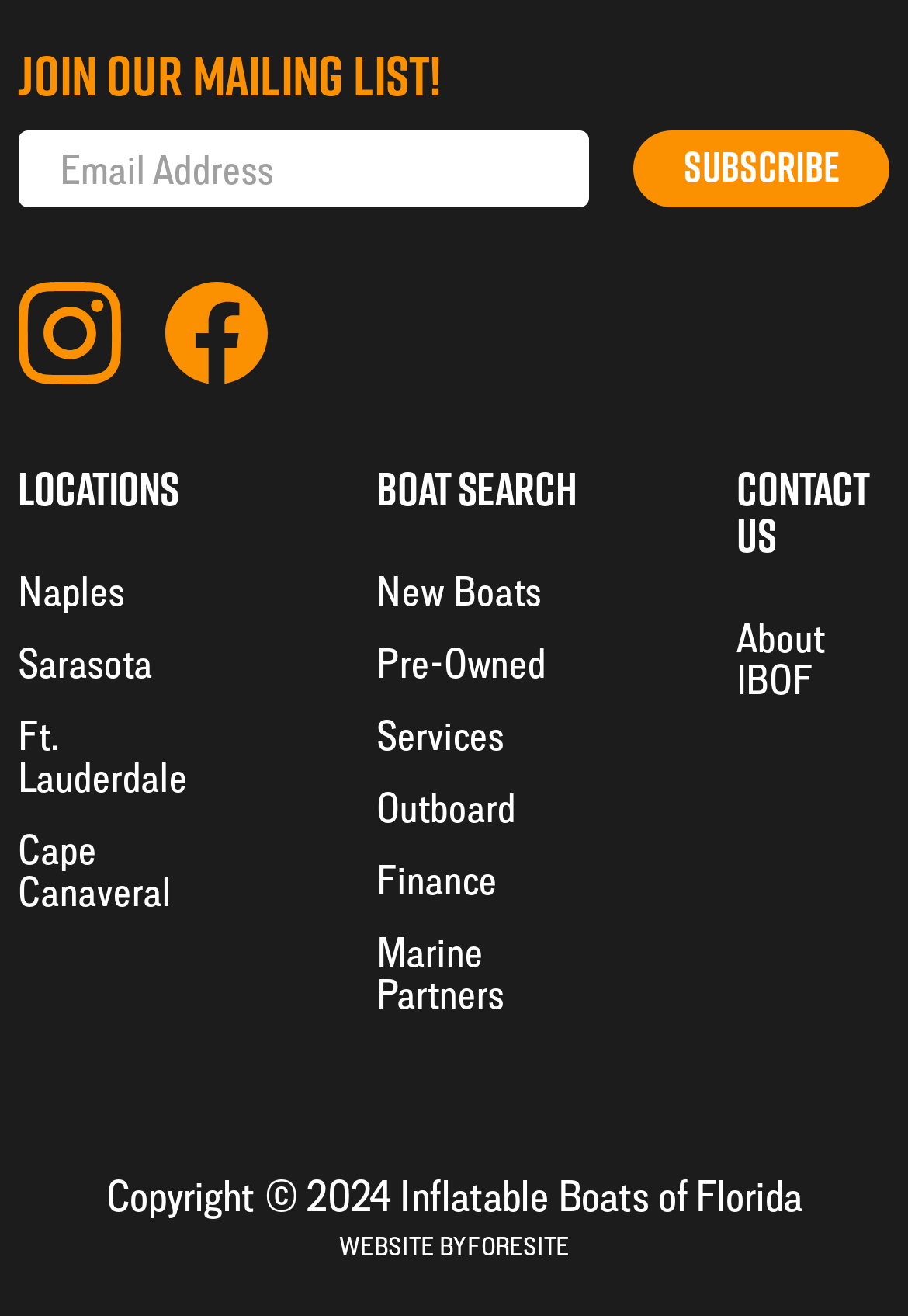Please identify the bounding box coordinates of the element I need to click to follow this instruction: "Contact us".

[0.811, 0.354, 0.98, 0.469]